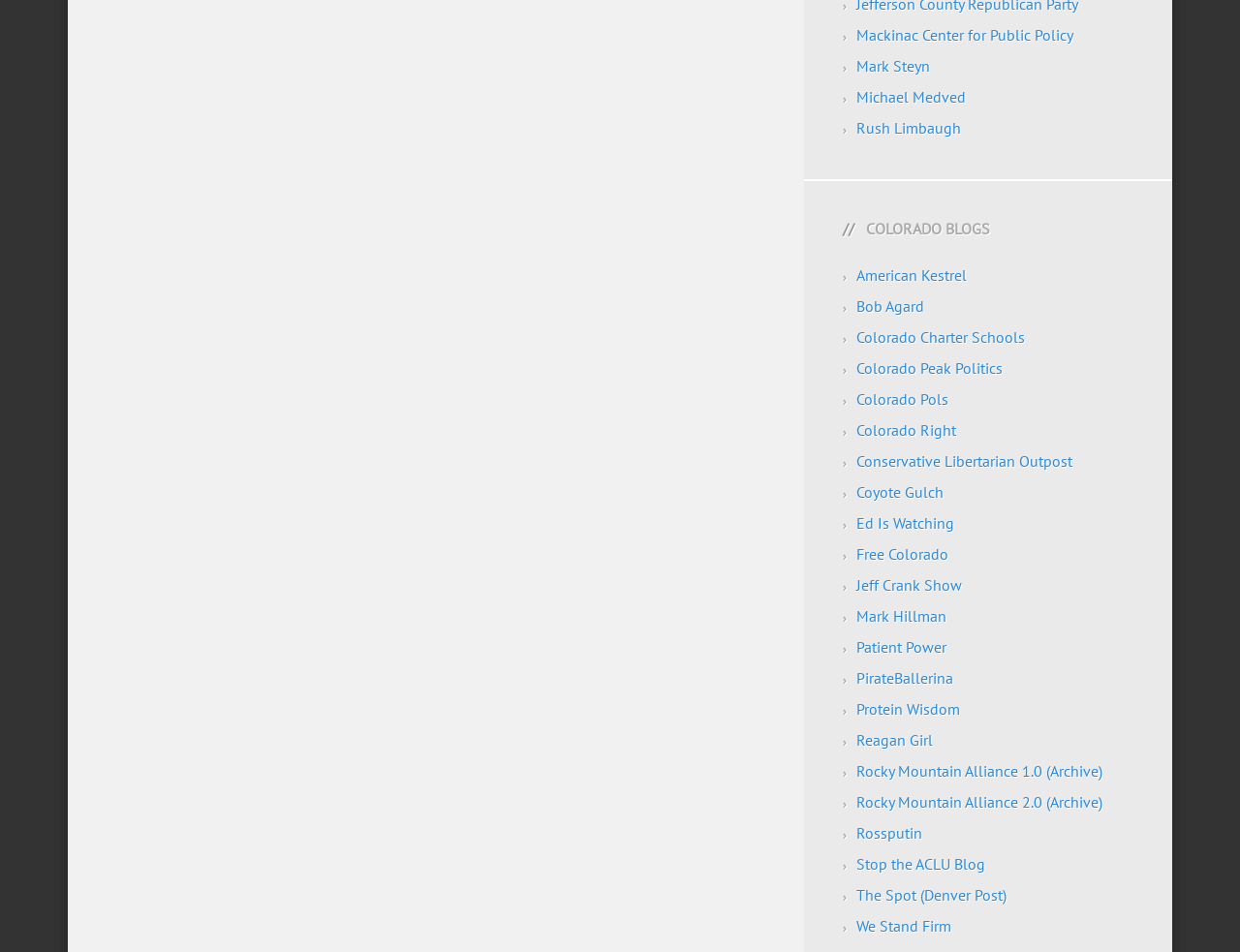What is the first link under '//COLORADO BLOGS'?
Based on the image content, provide your answer in one word or a short phrase.

American Kestrel